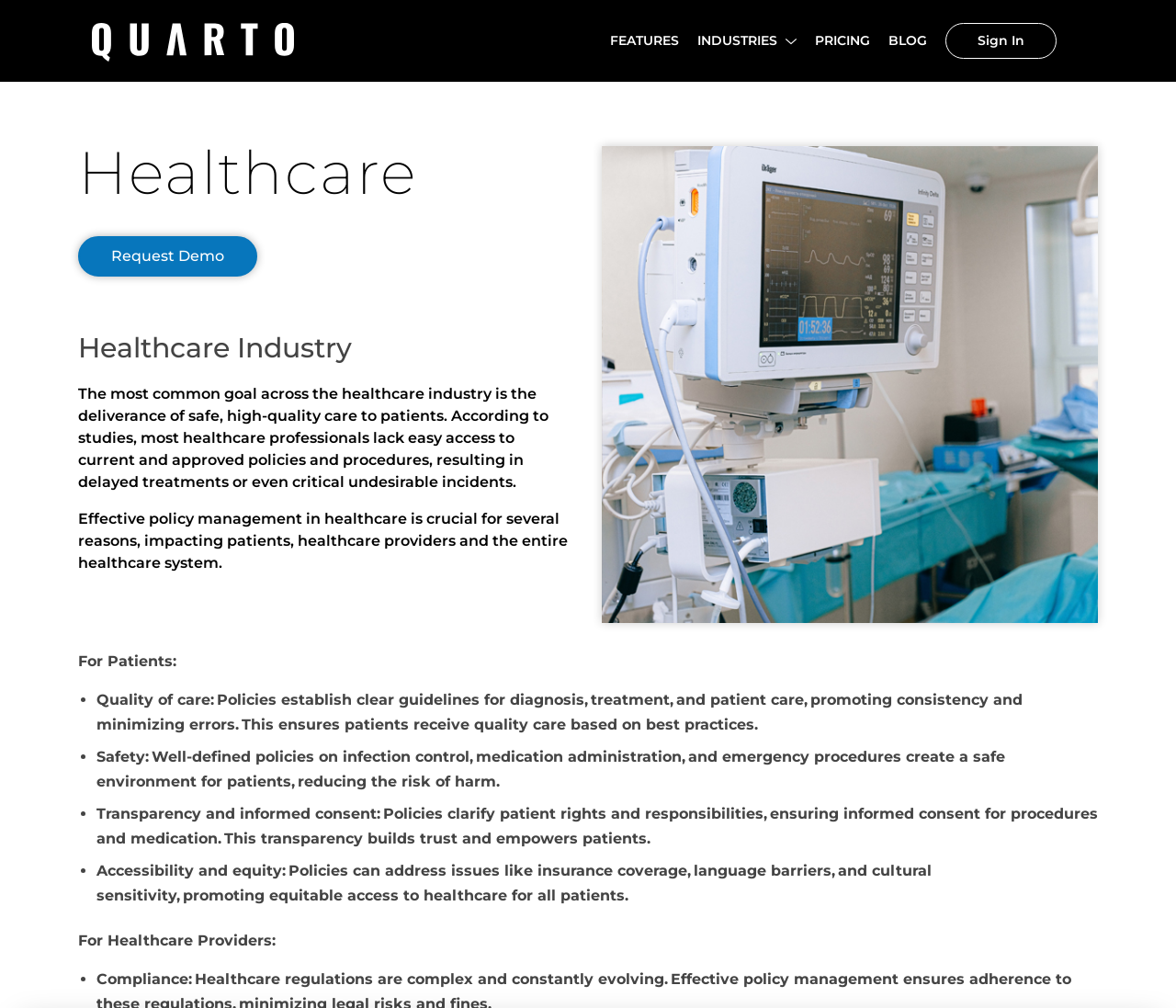Explain in detail what is displayed on the webpage.

This webpage appears to be a healthcare industry-focused page, with a prominent header section at the top that contains several links, including "FEATURES", "INDUSTRIES", "PRICING", "BLOG", and "Sign In". There is also a logo image on the top left corner.

Below the header section, there is a large heading that reads "Healthcare" and a link to "Request Demo" on the left side. On the right side, there is a large image that takes up most of the width of the page.

The main content of the page is divided into two sections. The first section has a heading "Healthcare Industry" and discusses the importance of effective policy management in healthcare. There are two paragraphs of text that explain the challenges faced by healthcare professionals and the benefits of good policy management.

The second section is divided into two subsections, "For Patients" and "For Healthcare Providers". Each subsection has a list of bullet points with brief descriptions. The "For Patients" section lists four benefits of good policy management, including quality of care, safety, transparency, and accessibility. The "For Healthcare Providers" section has a similar list, but the content is not fully visible in the provided accessibility tree.

Overall, the page has a clean and organized layout, with clear headings and concise text. The use of images and bullet points helps to break up the content and make it easier to read.